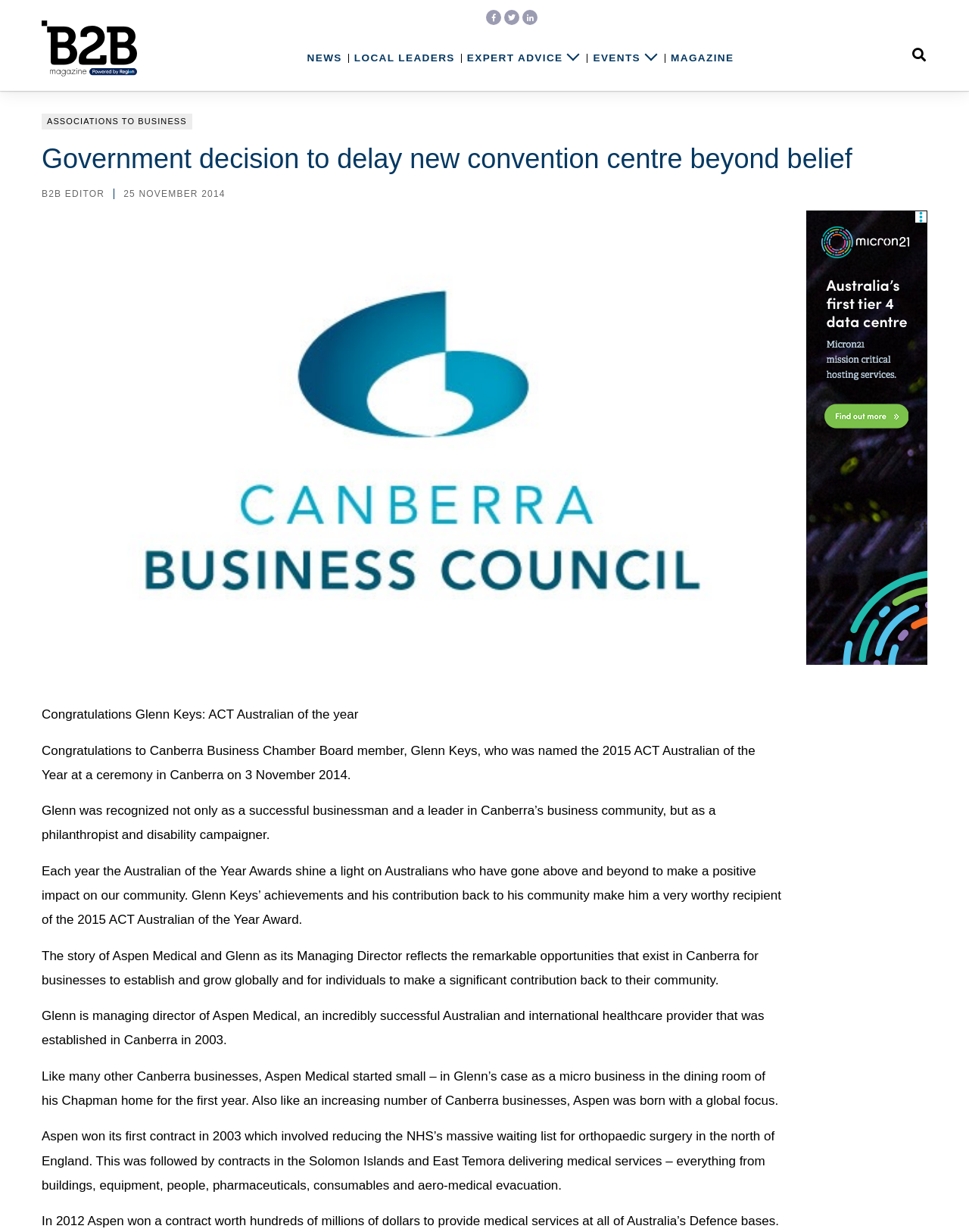Bounding box coordinates are specified in the format (top-left x, top-left y, bottom-right x, bottom-right y). All values are floating point numbers bounded between 0 and 1. Please provide the bounding box coordinate of the region this sentence describes: Associations To Business

[0.043, 0.092, 0.198, 0.105]